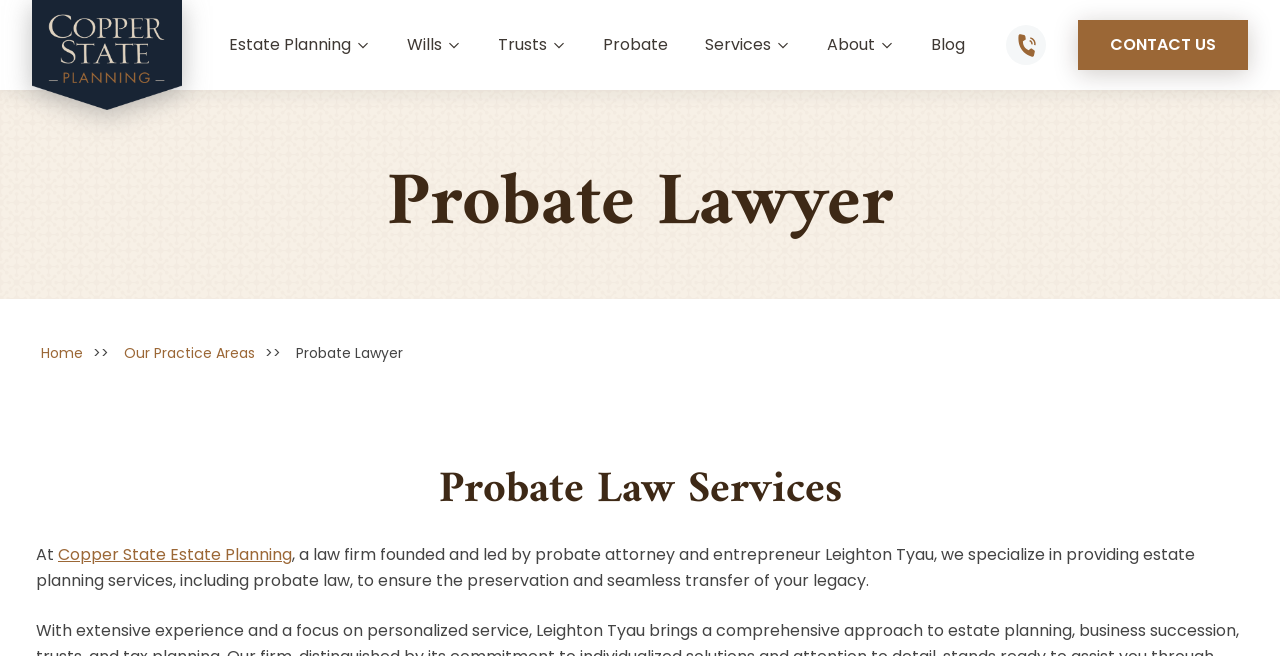Bounding box coordinates should be provided in the format (top-left x, top-left y, bottom-right x, bottom-right y) with all values between 0 and 1. Identify the bounding box for this UI element: About

[0.646, 0.049, 0.698, 0.088]